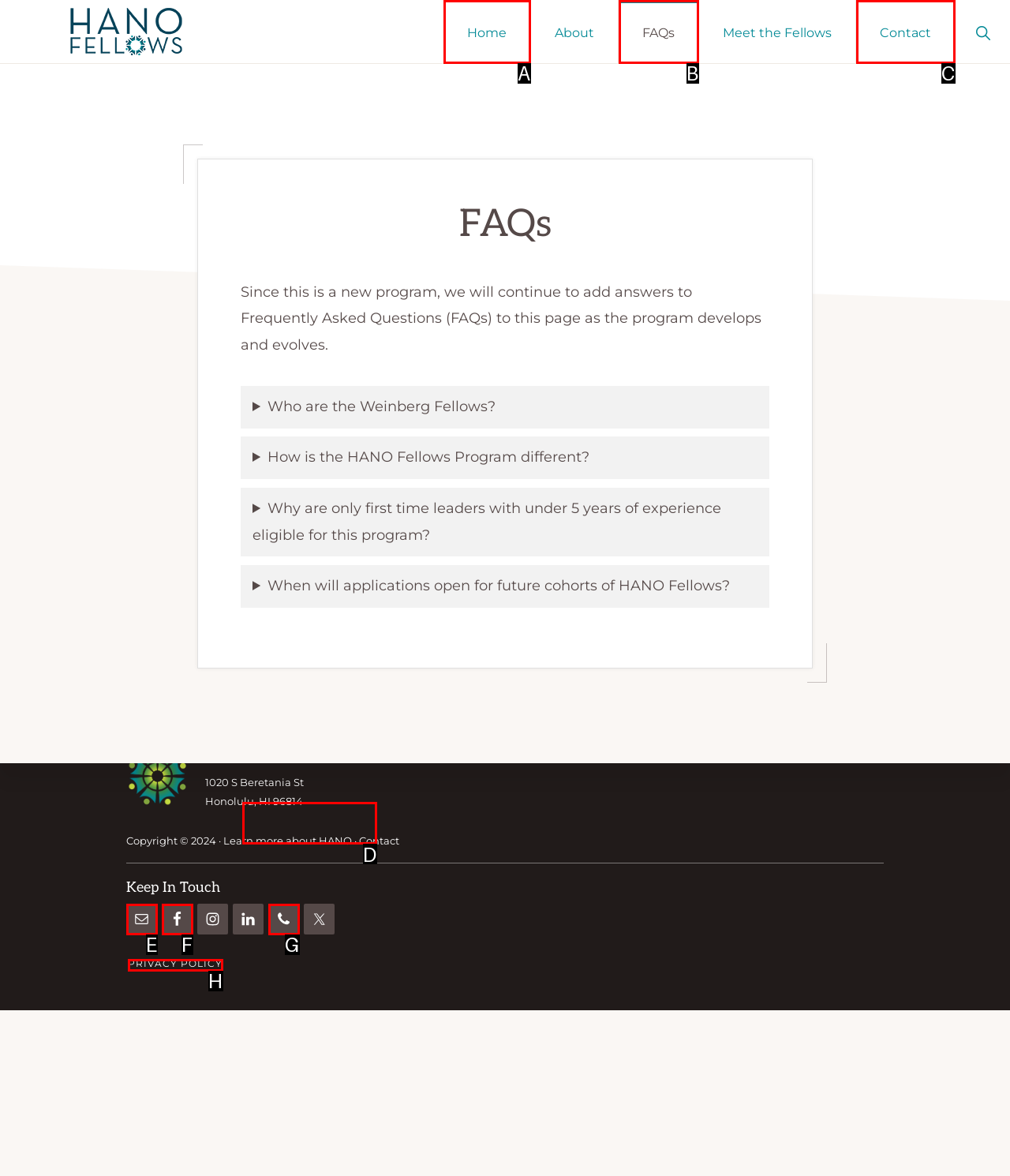Which lettered UI element aligns with this description: Learn More
Provide your answer using the letter from the available choices.

D